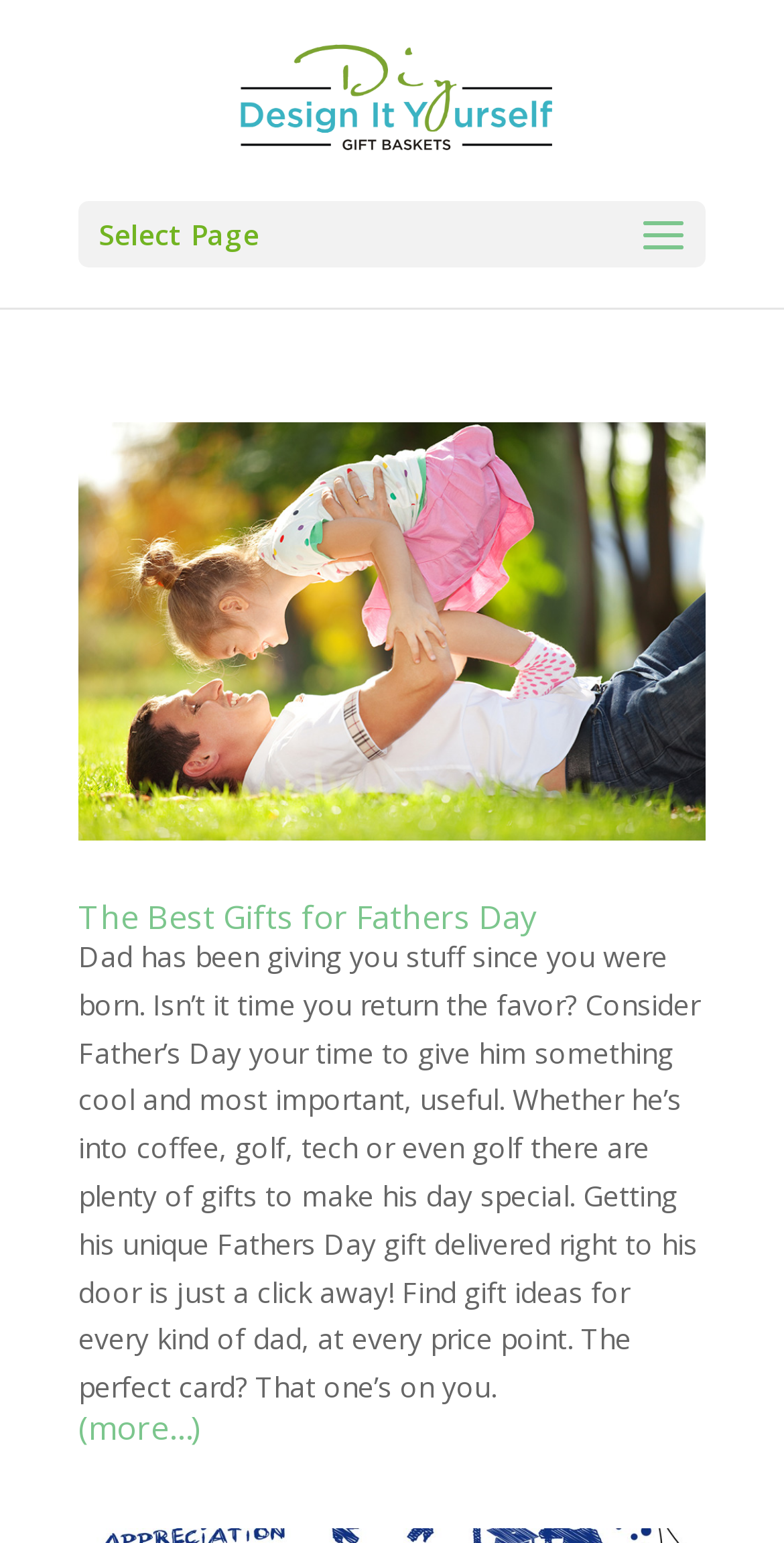Identify the bounding box coordinates for the UI element described as: "alt="DESIGN IT YOURSELF GIFT BASKETS"". The coordinates should be provided as four floats between 0 and 1: [left, top, right, bottom].

[0.3, 0.05, 0.71, 0.075]